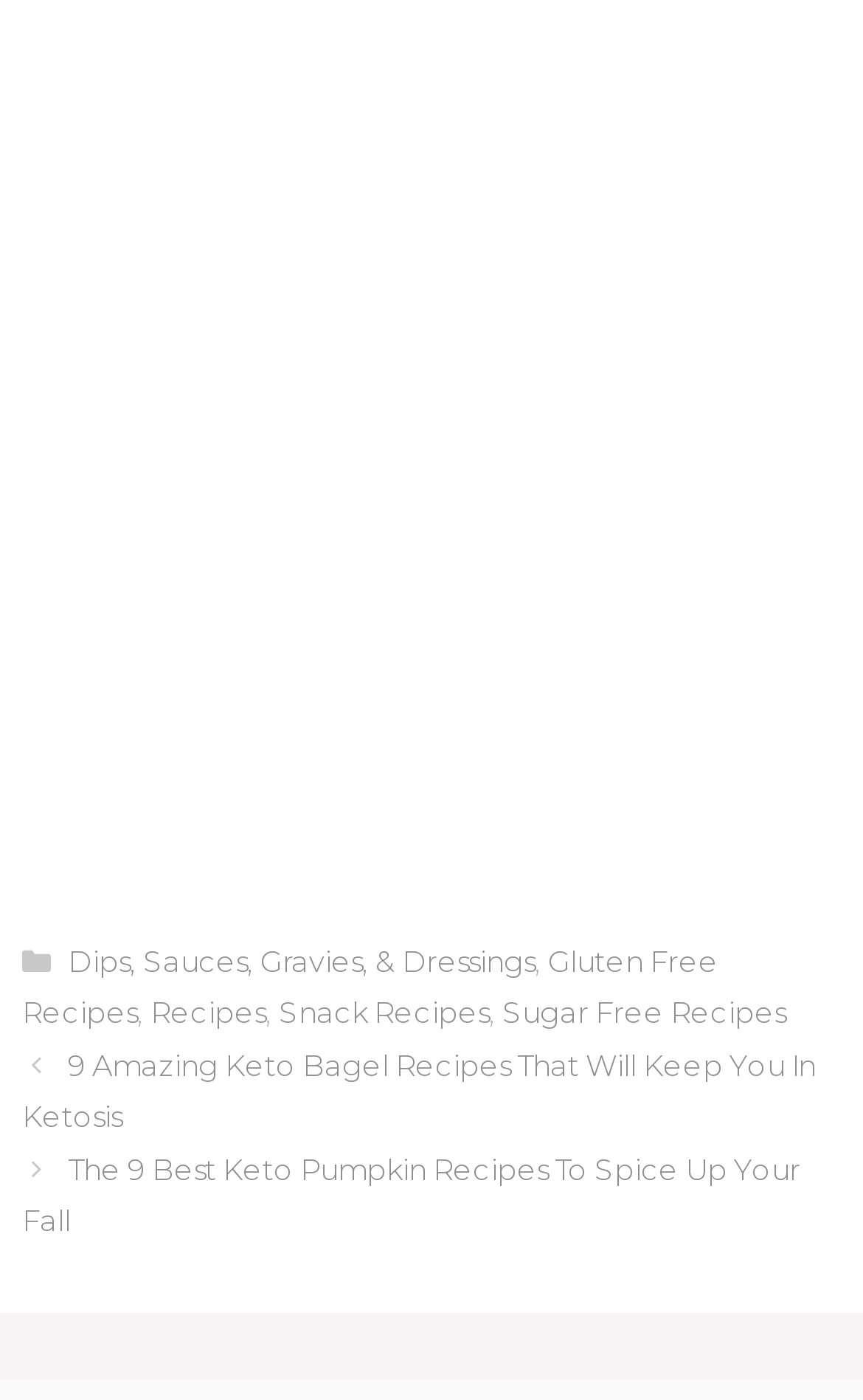How many categories are listed?
Give a single word or phrase answer based on the content of the image.

6